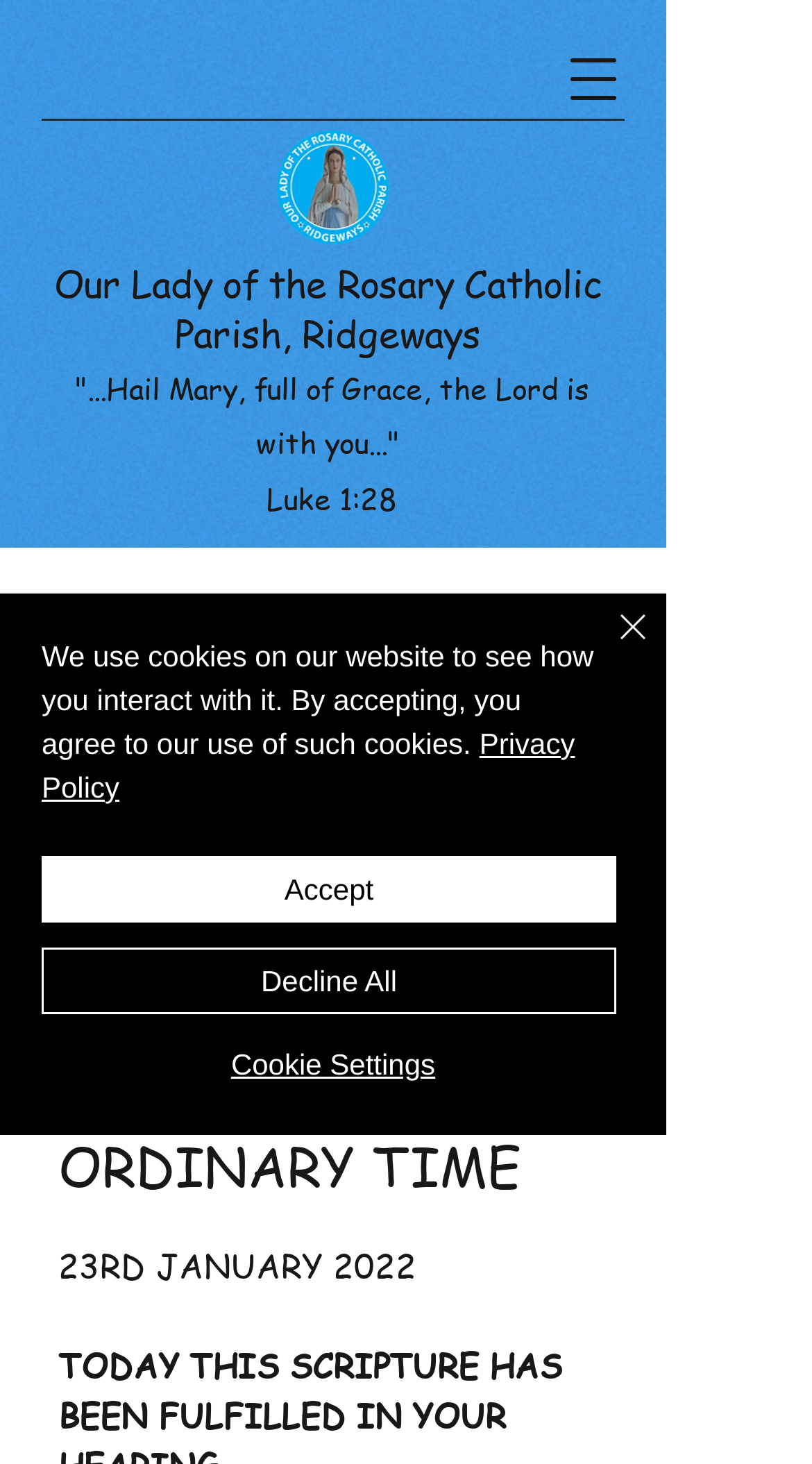Identify the bounding box coordinates of the element to click to follow this instruction: 'View writer's picture'. Ensure the coordinates are four float values between 0 and 1, provided as [left, top, right, bottom].

[0.072, 0.607, 0.154, 0.653]